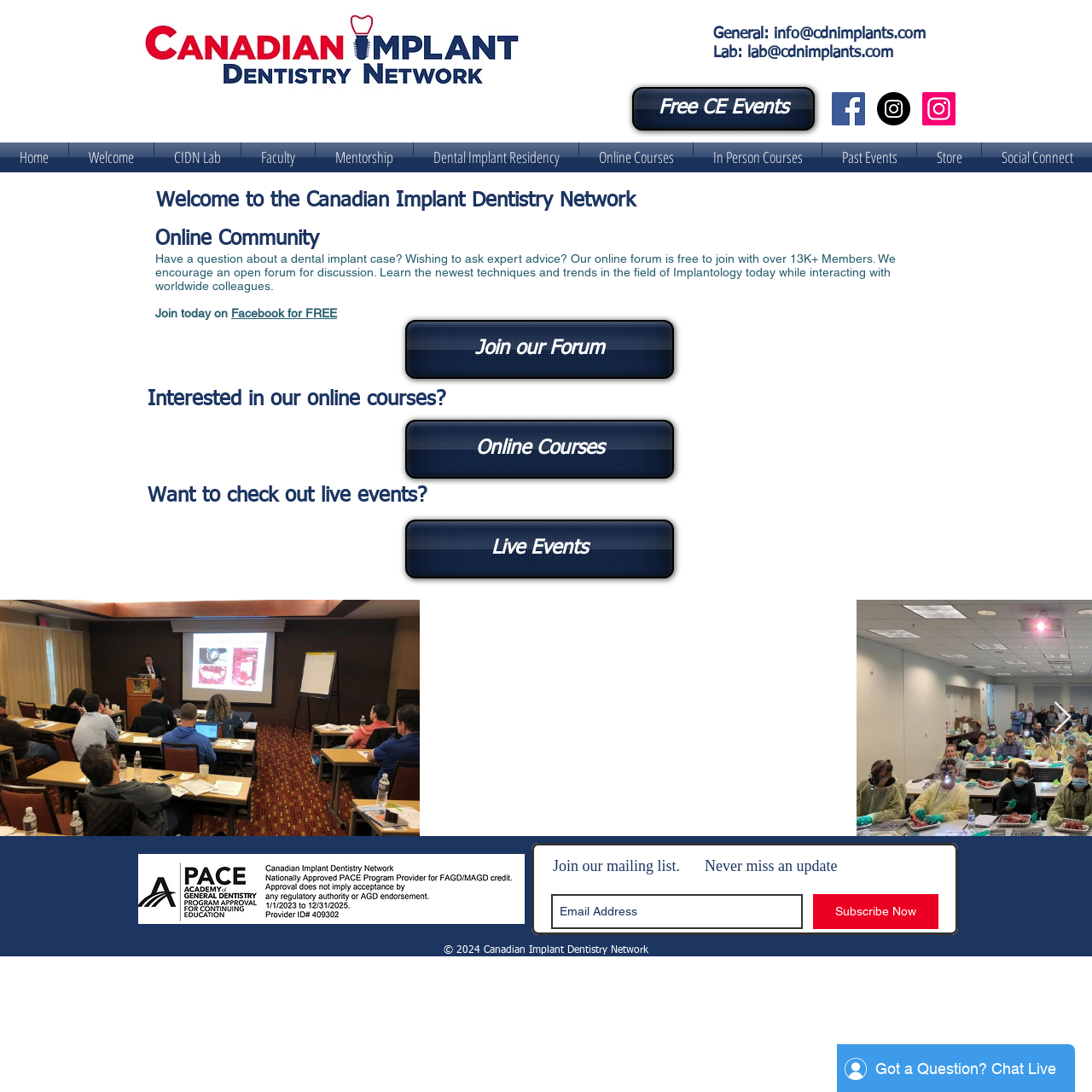Find the bounding box coordinates for the UI element whose description is: "aria-label="Canadian Implant Dentistry Network"". The coordinates should be four float numbers between 0 and 1, in the format [left, top, right, bottom].

[0.803, 0.084, 0.834, 0.115]